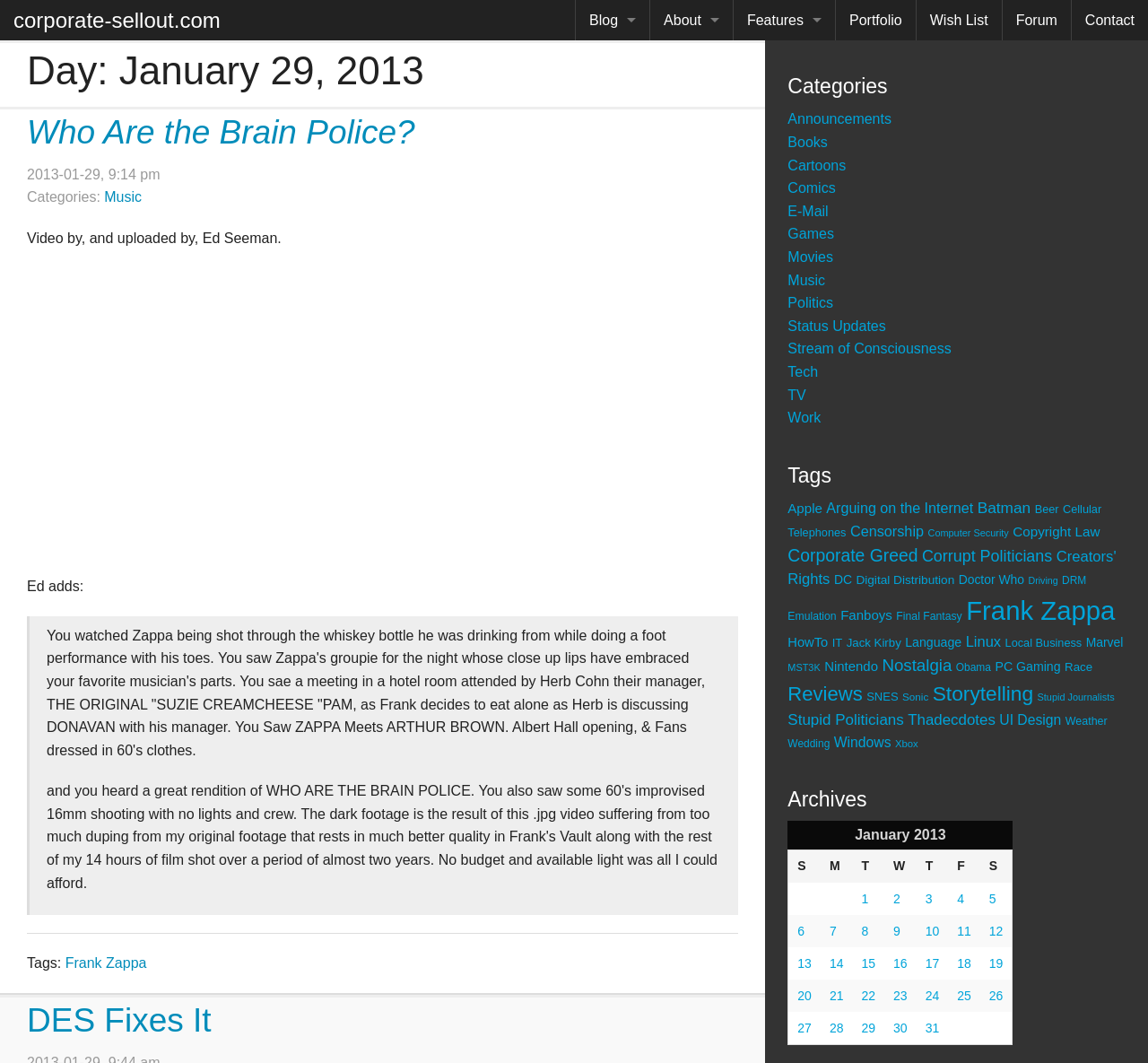Identify the bounding box coordinates of the clickable region necessary to fulfill the following instruction: "Go to the 'Archives' page". The bounding box coordinates should be four float numbers between 0 and 1, i.e., [left, top, right, bottom].

[0.502, 0.038, 0.566, 0.076]